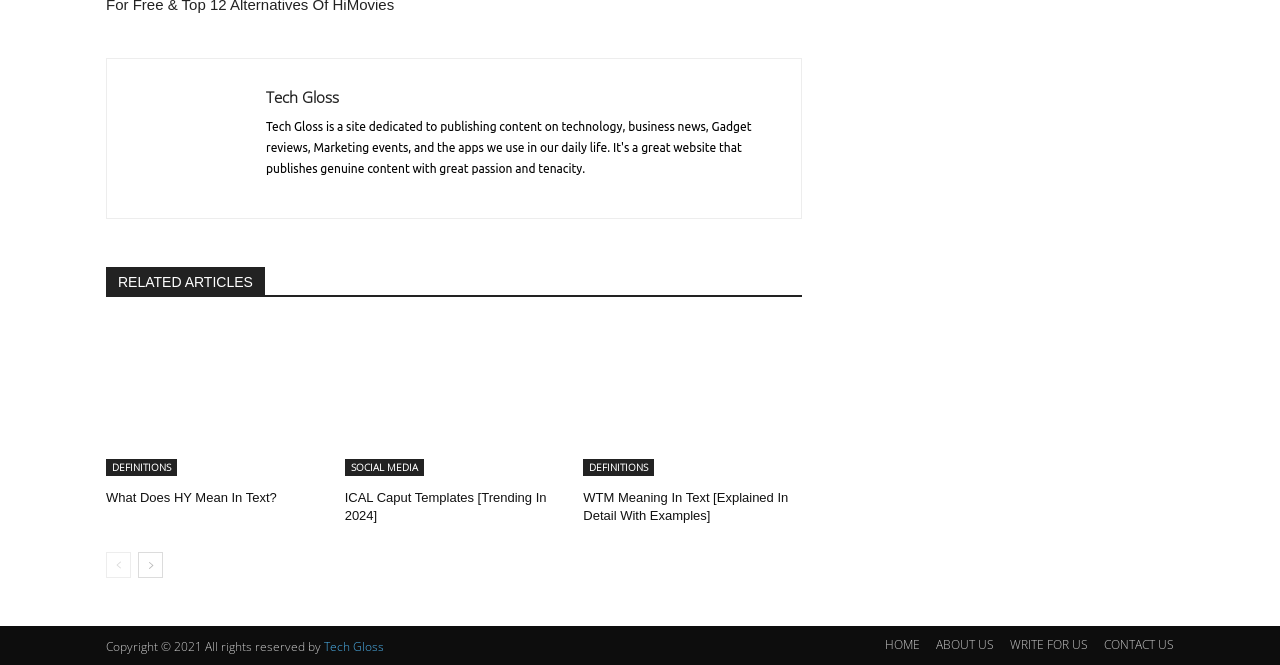What is the copyright year mentioned in the webpage?
Please craft a detailed and exhaustive response to the question.

I found a static text at the bottom of the webpage that mentions 'Copyright © 2021 All rights reserved by'. Therefore, the copyright year mentioned in the webpage is 2021.